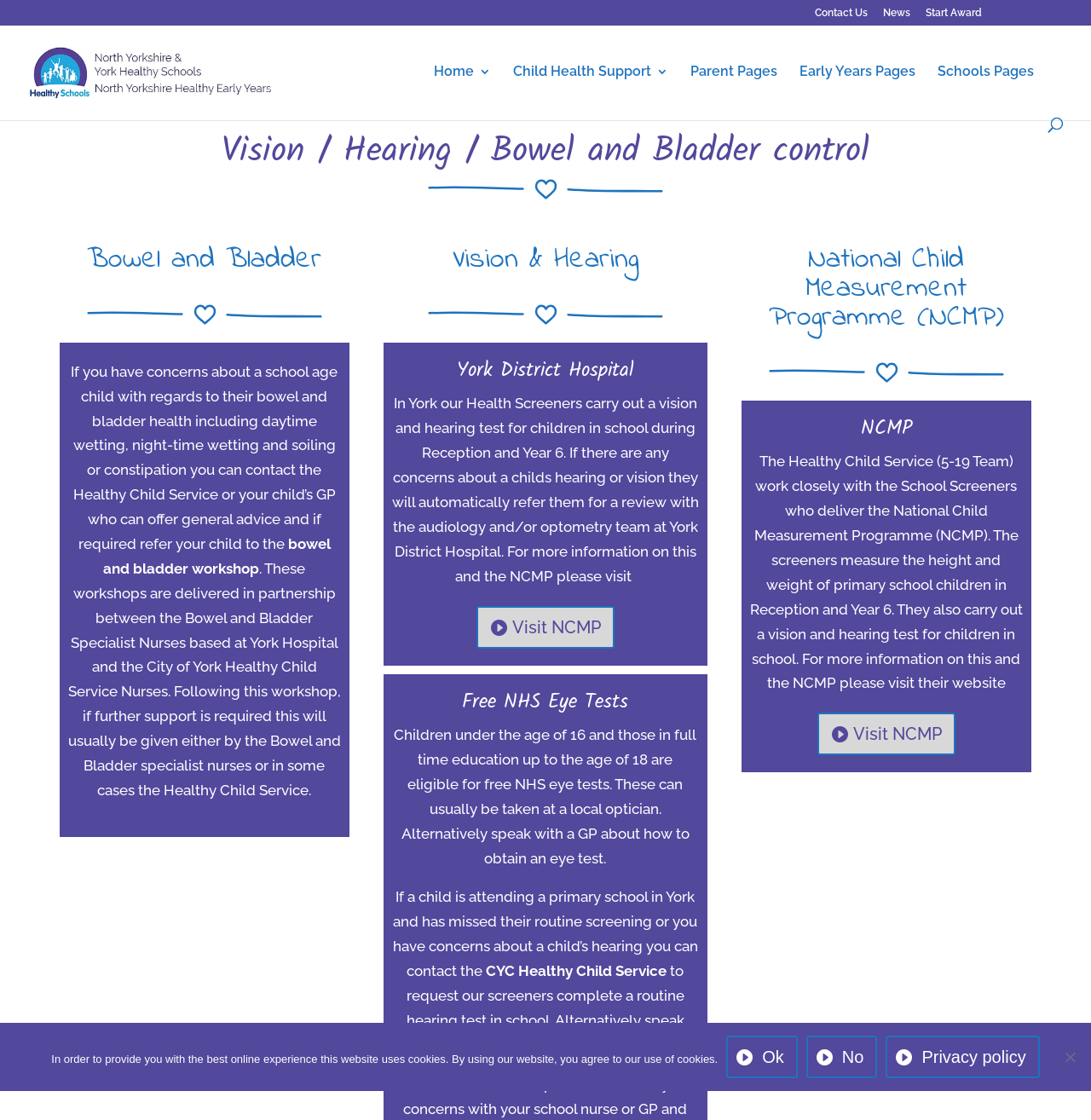Given the description "Ok", provide the bounding box coordinates of the corresponding UI element.

[0.666, 0.925, 0.731, 0.963]